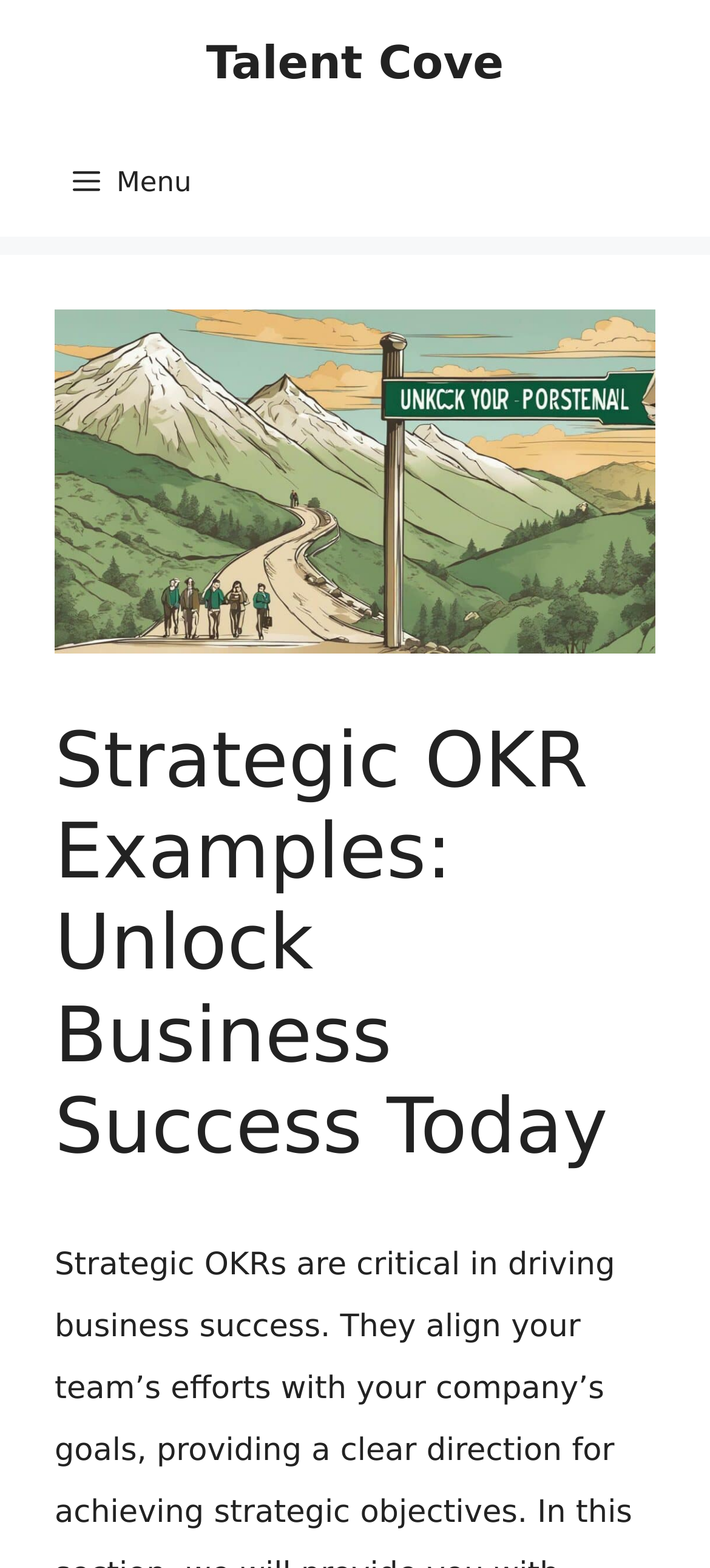Calculate the bounding box coordinates of the UI element given the description: "Talent Cove".

[0.29, 0.023, 0.71, 0.057]